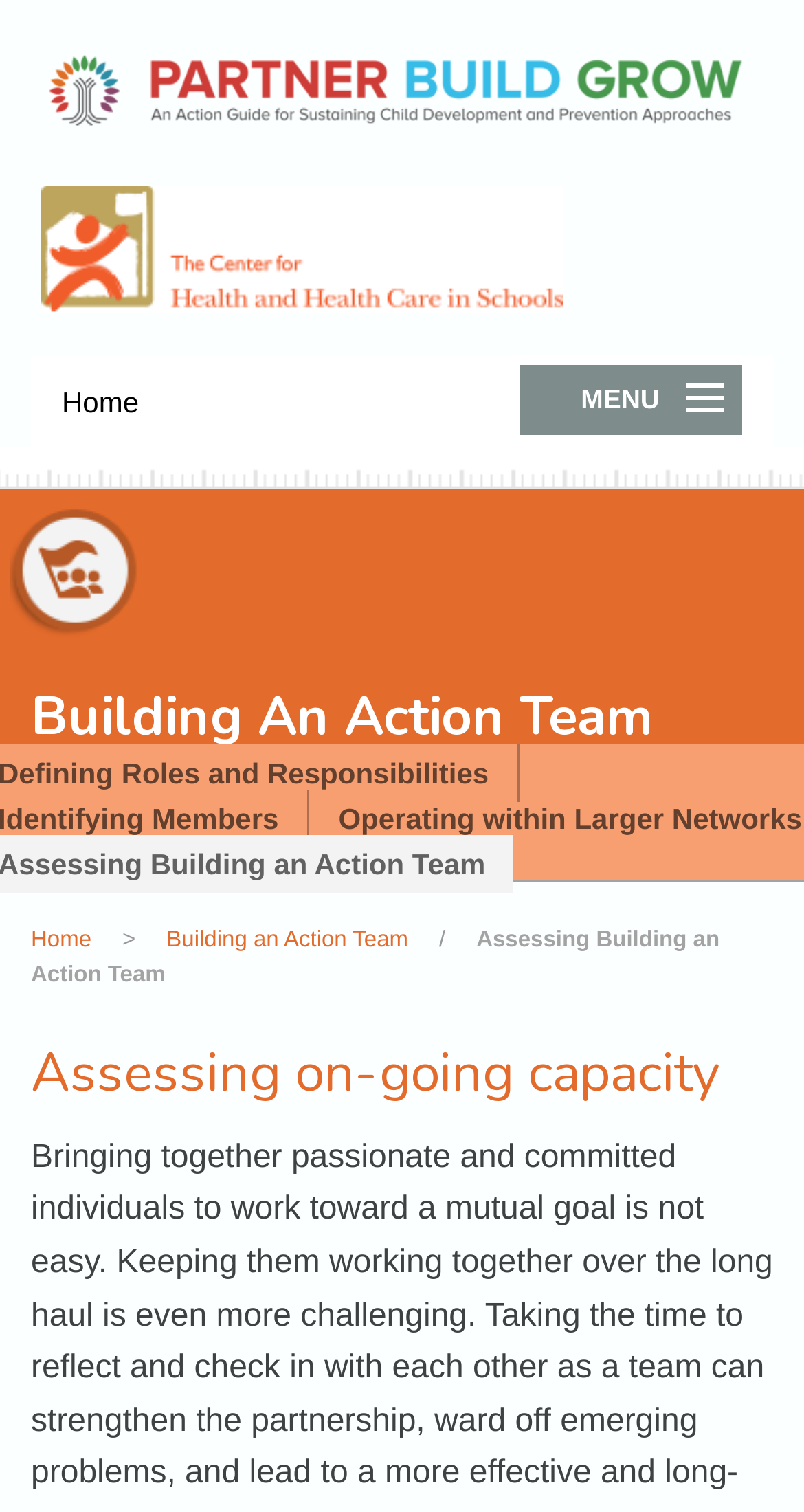How many links are there in the top navigation menu?
Give a one-word or short phrase answer based on the image.

7